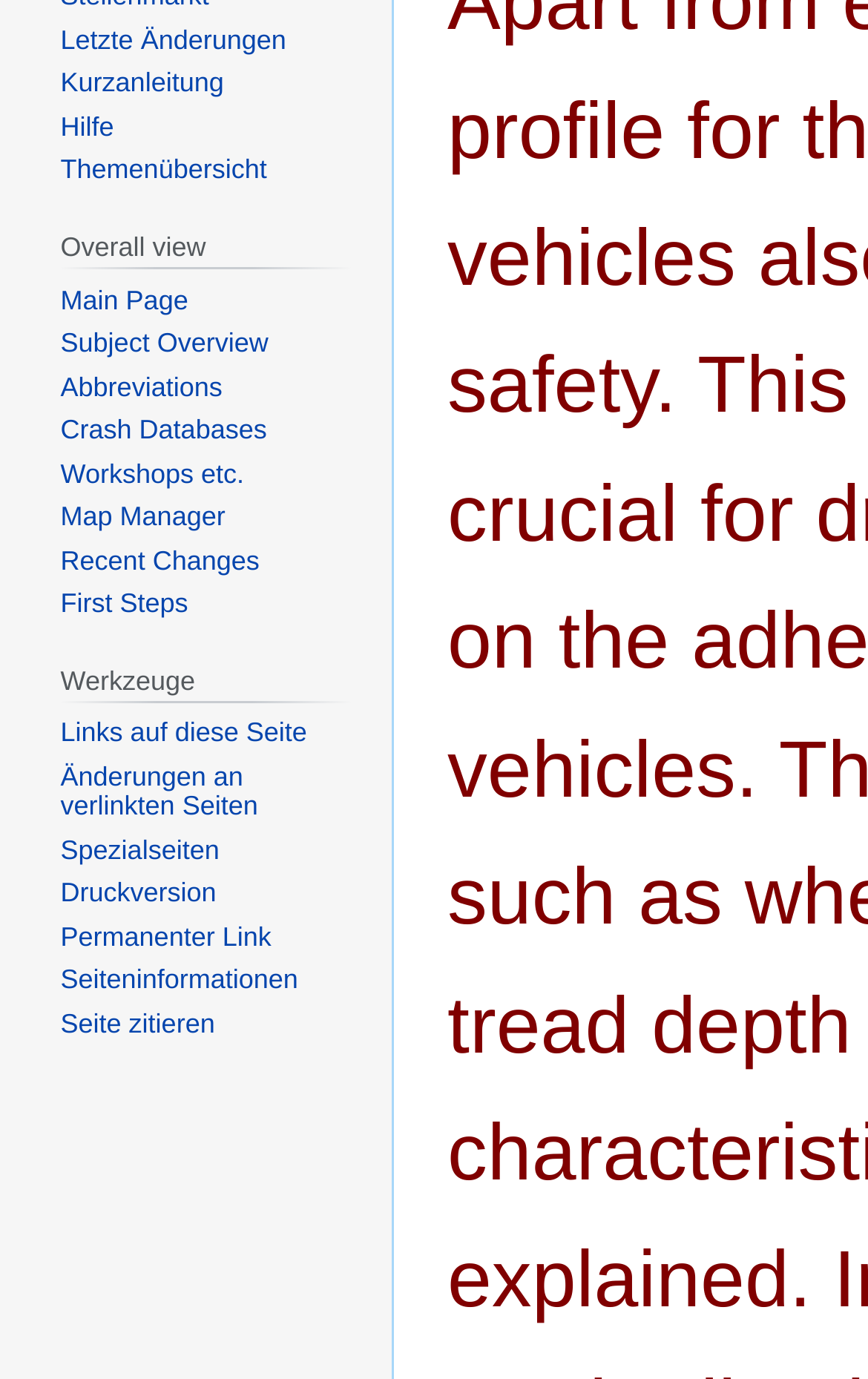Show the bounding box coordinates for the HTML element described as: "Links auf diese Seite".

[0.07, 0.52, 0.354, 0.543]